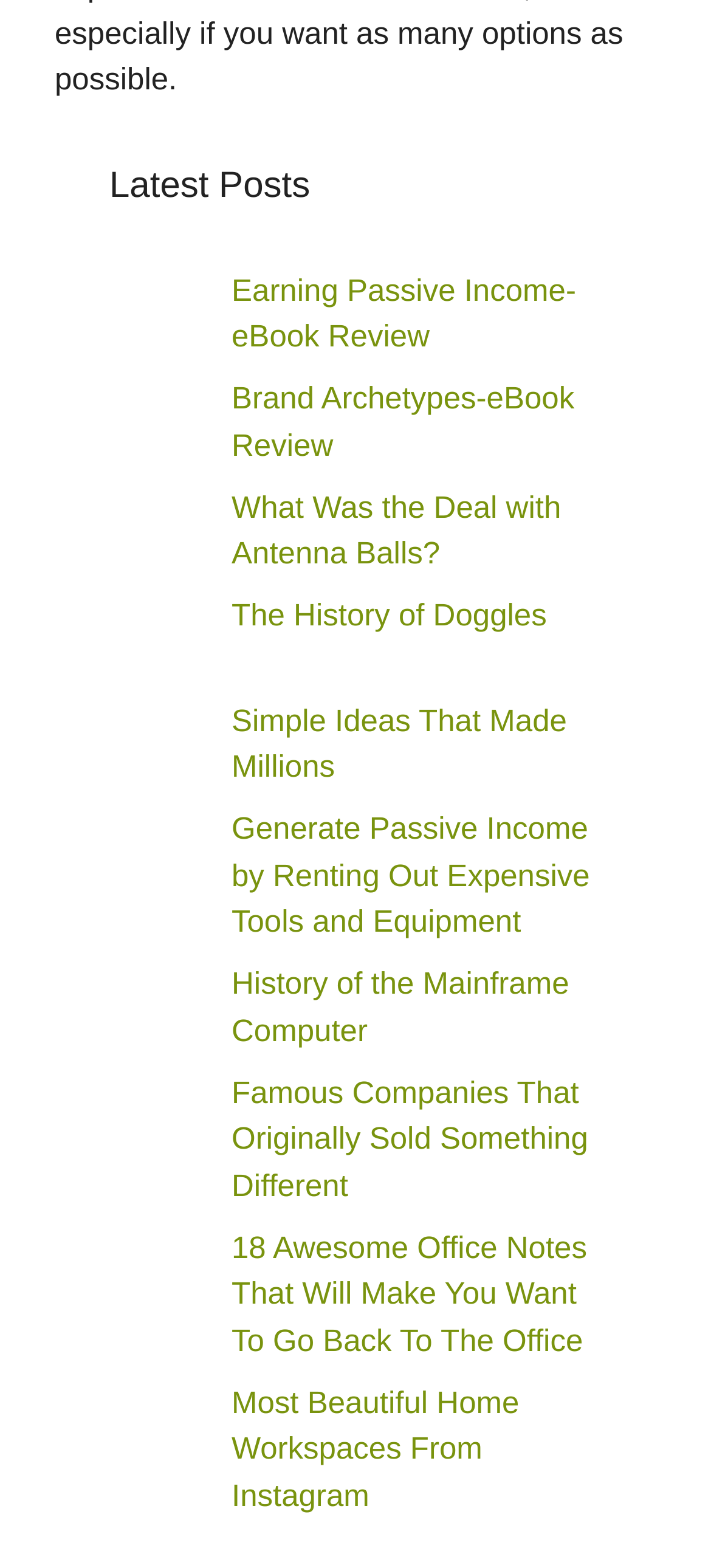What is the main topic of this webpage?
Using the screenshot, give a one-word or short phrase answer.

Blog posts